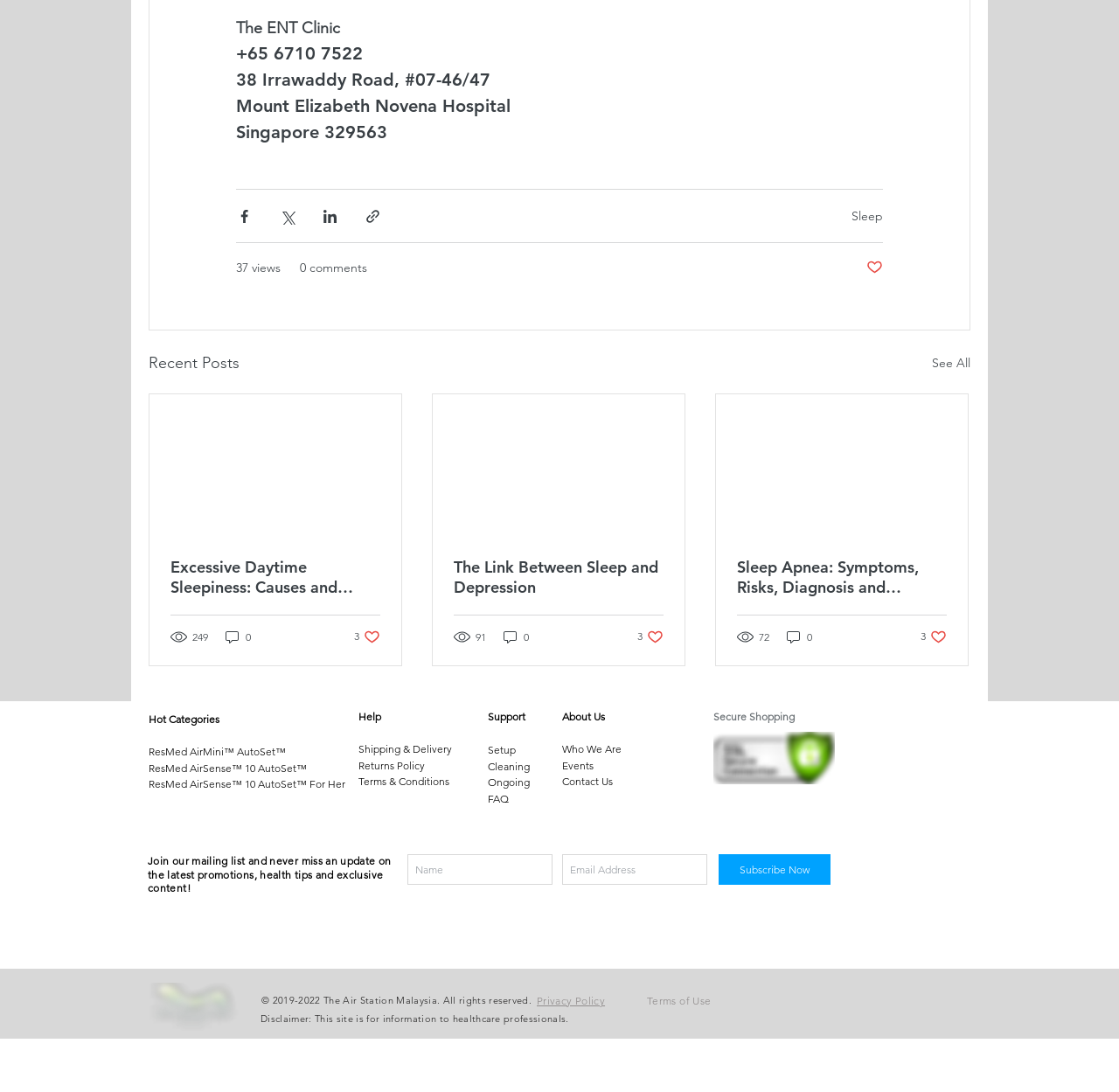Using the element description: "72", determine the bounding box coordinates for the specified UI element. The coordinates should be four float numbers between 0 and 1, [left, top, right, bottom].

[0.659, 0.575, 0.689, 0.59]